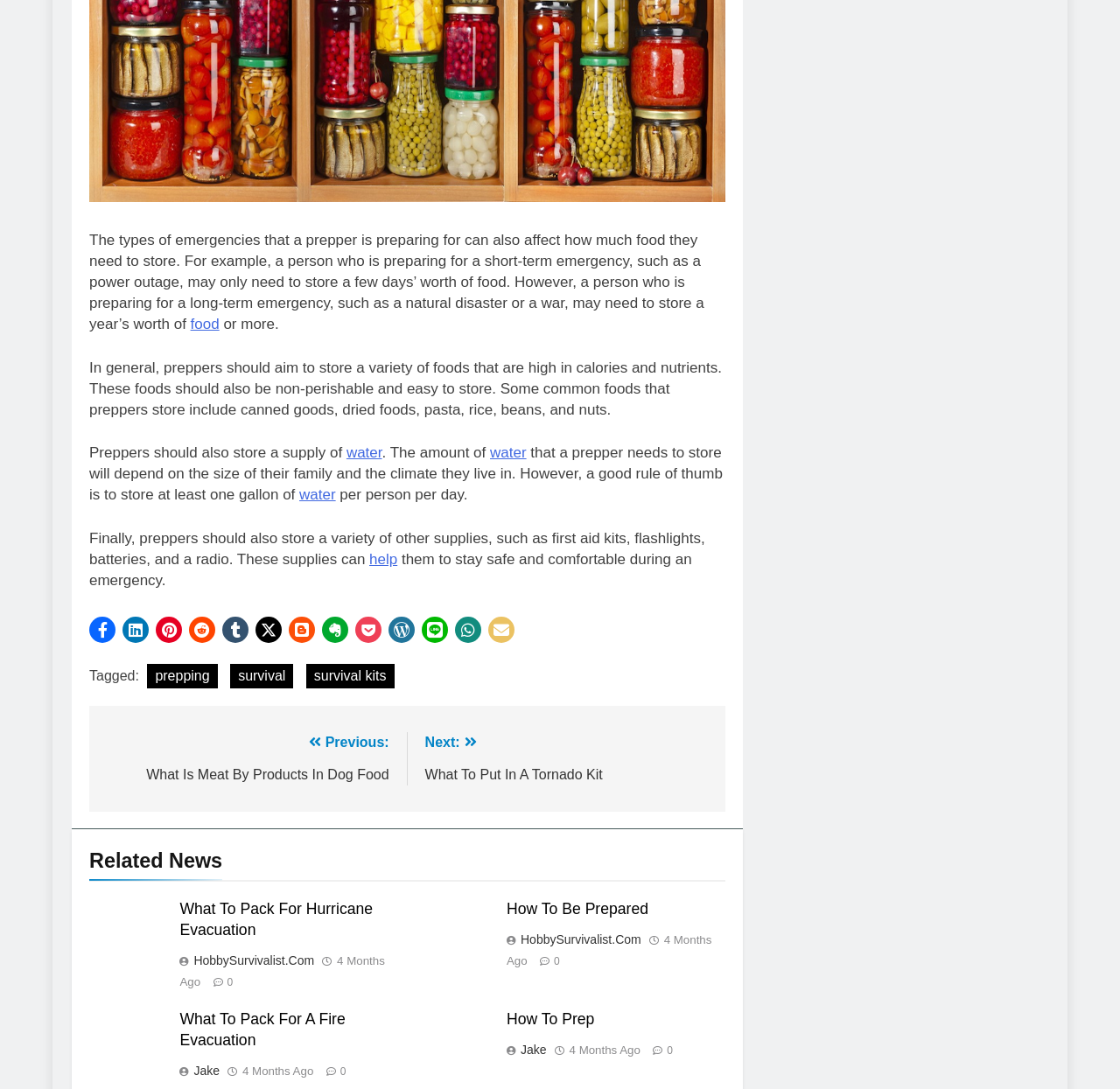How many months ago were the related news articles published?
Give a one-word or short-phrase answer derived from the screenshot.

4 months